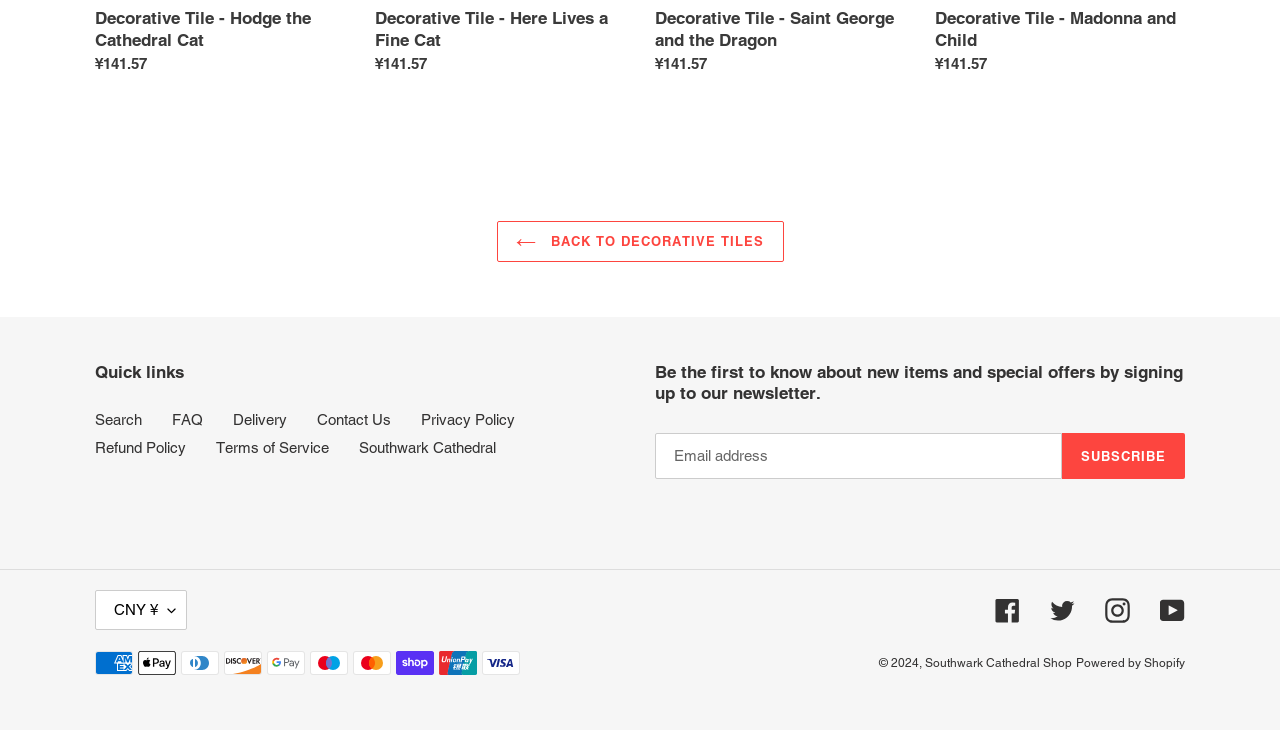Using the webpage screenshot, locate the HTML element that fits the following description and provide its bounding box: "Terms of Service".

[0.169, 0.536, 0.257, 0.56]